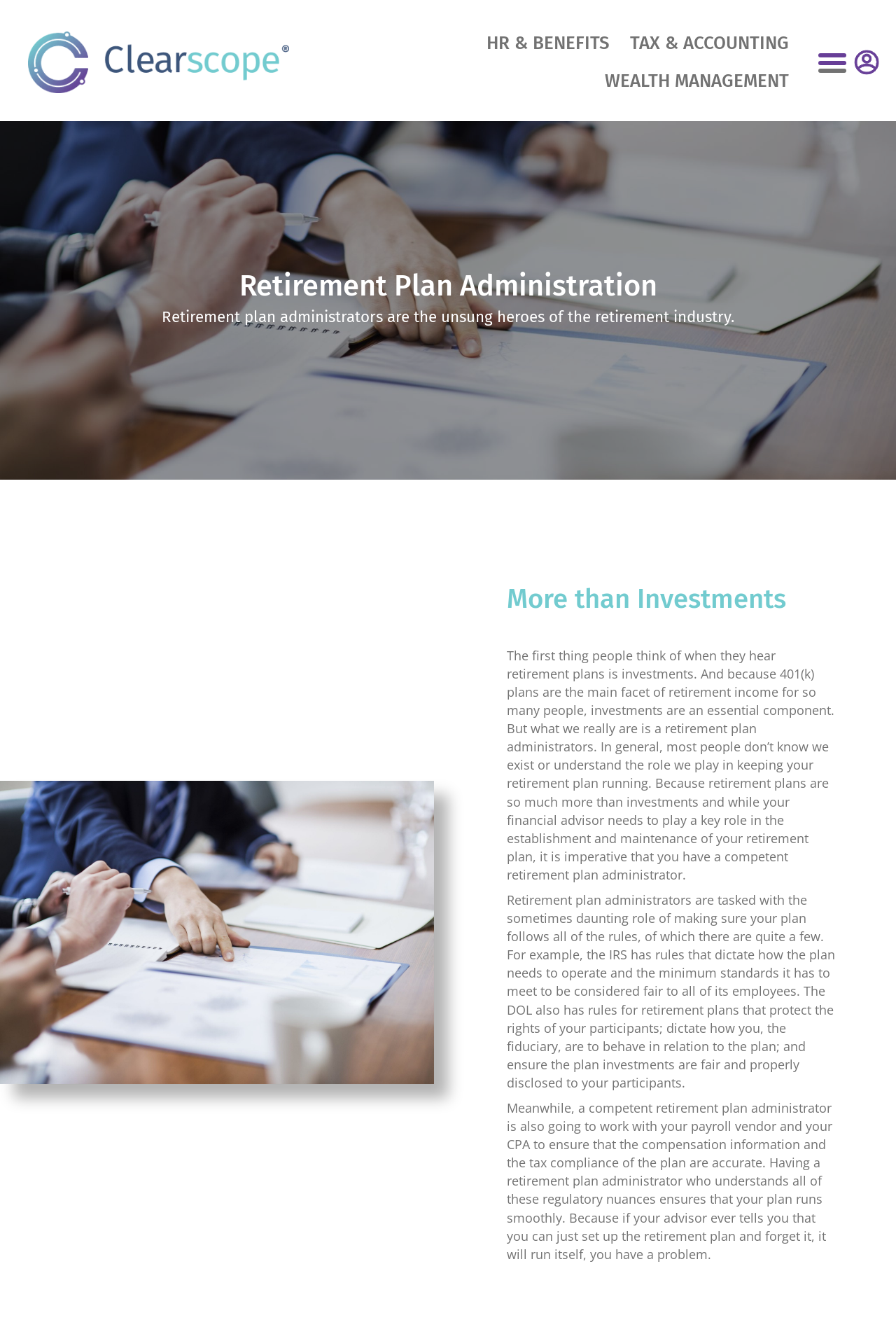What is the relationship between a retirement plan administrator and a financial advisor?
Could you give a comprehensive explanation in response to this question?

The webpage explains that a competent retirement plan administrator works with a financial advisor to ensure the establishment and maintenance of a retirement plan, and that the administrator plays a key role in keeping the plan running smoothly.